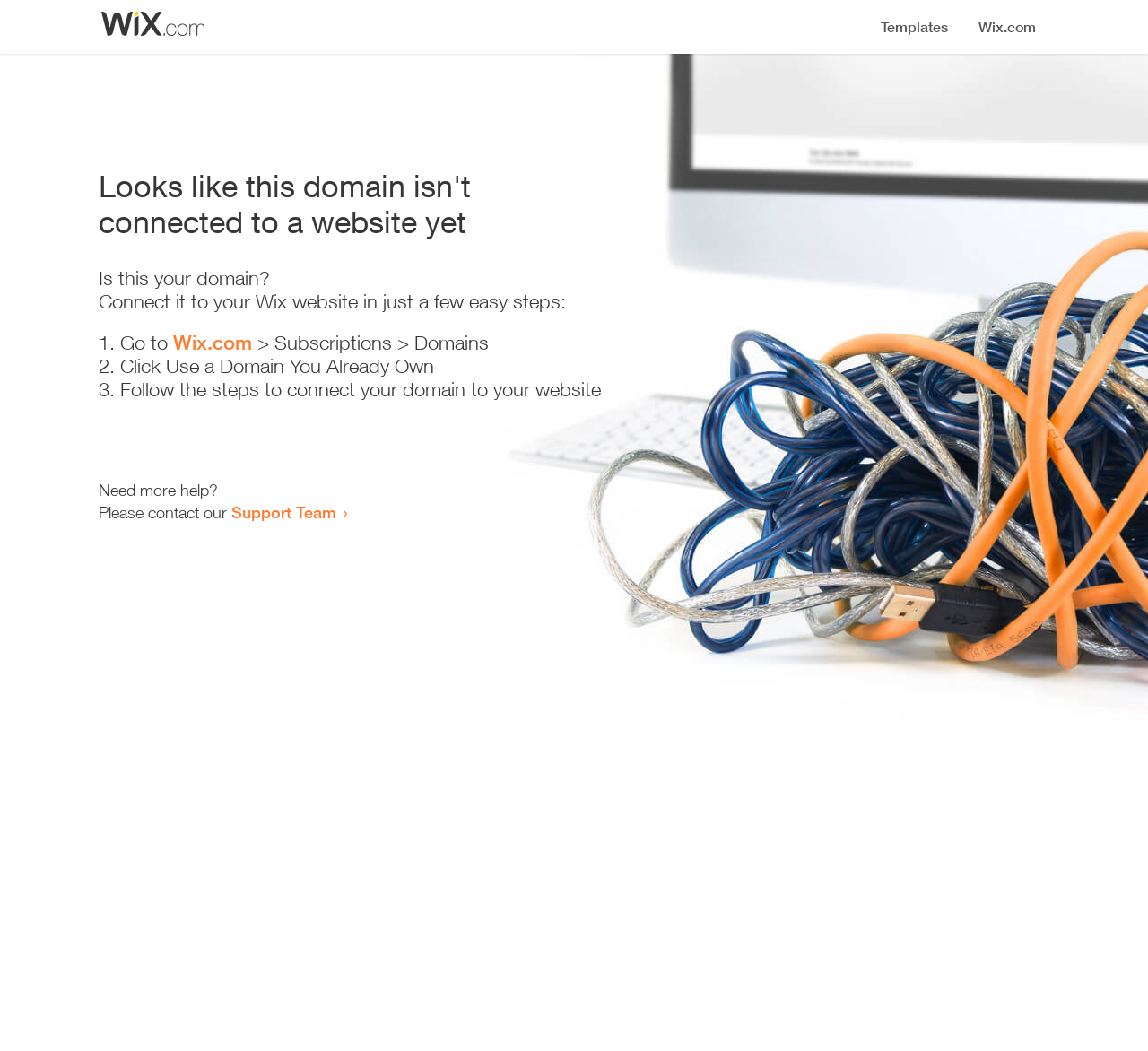What is the purpose of the webpage?
Provide an in-depth and detailed explanation in response to the question.

The webpage appears to be a guide for users to connect their domain to their Wix website, providing step-by-step instructions and links to relevant resources.